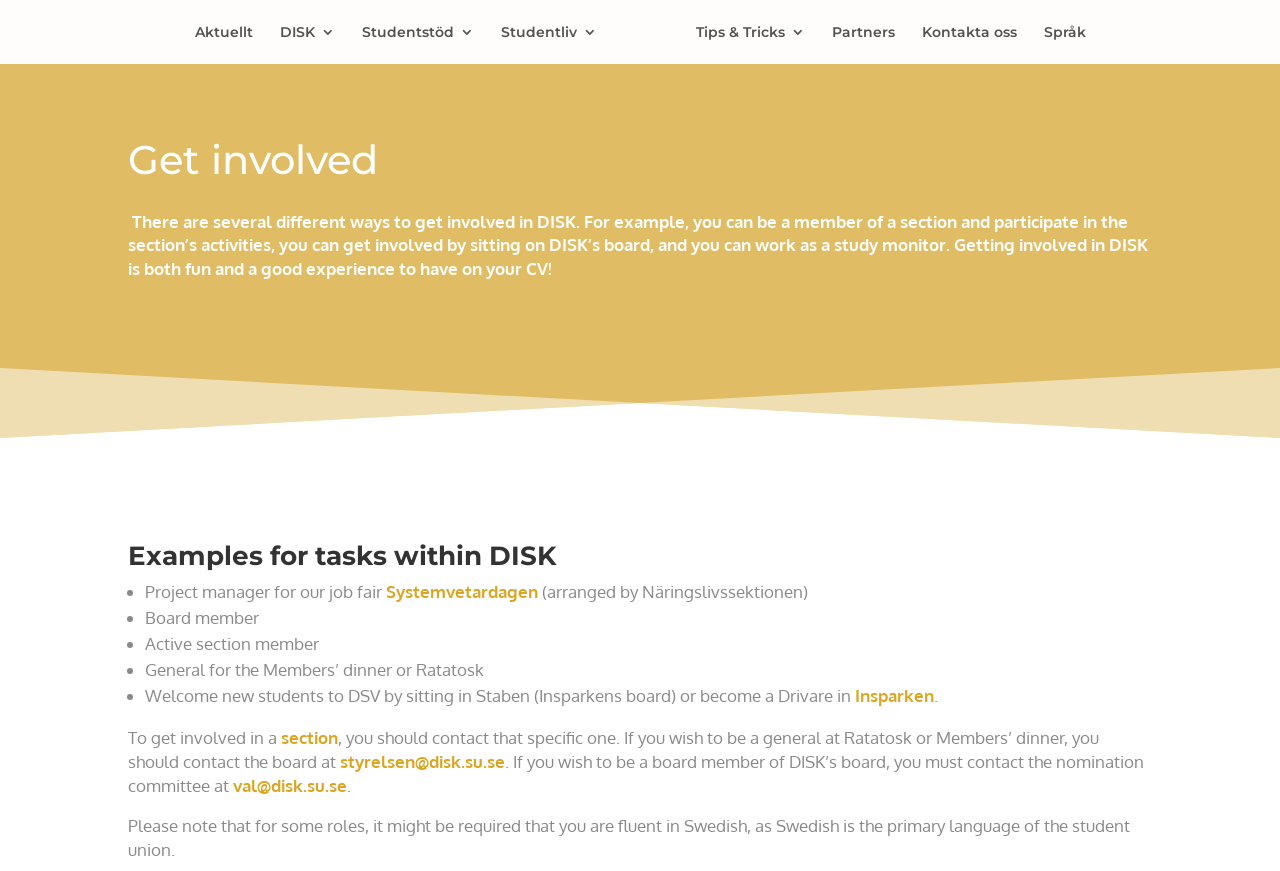What is the name of the student union?
Refer to the image and answer the question using a single word or phrase.

Studentkåren DISK